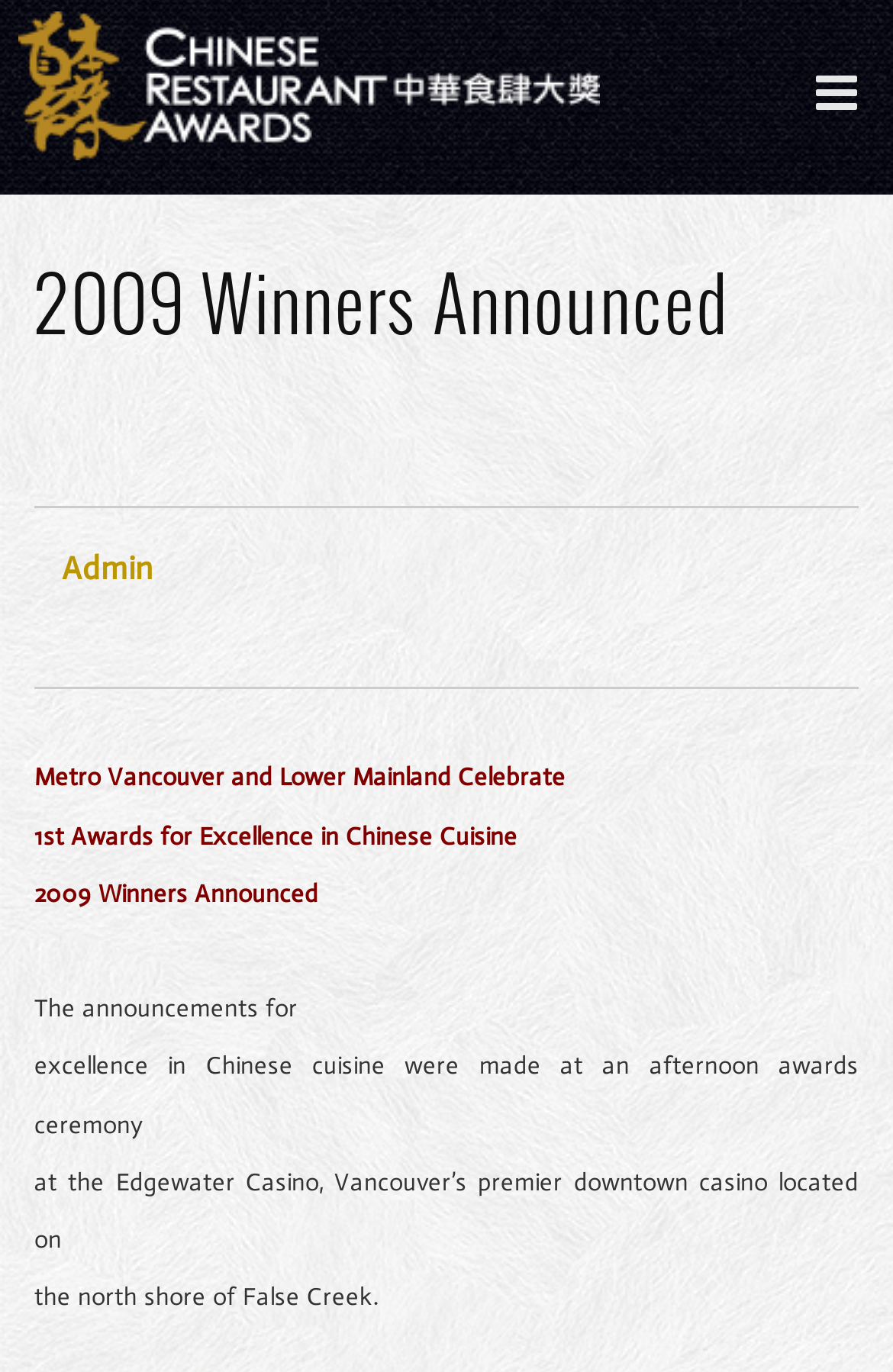Where is the Edgewater Casino located?
Provide a detailed and well-explained answer to the question.

The location of the Edgewater Casino can be found in the StaticText element with the text 'at the Edgewater Casino, Vancouver’s premier downtown casino located on' which is a child of the Root Element. The text mentions that the casino is located in Vancouver’s downtown area.